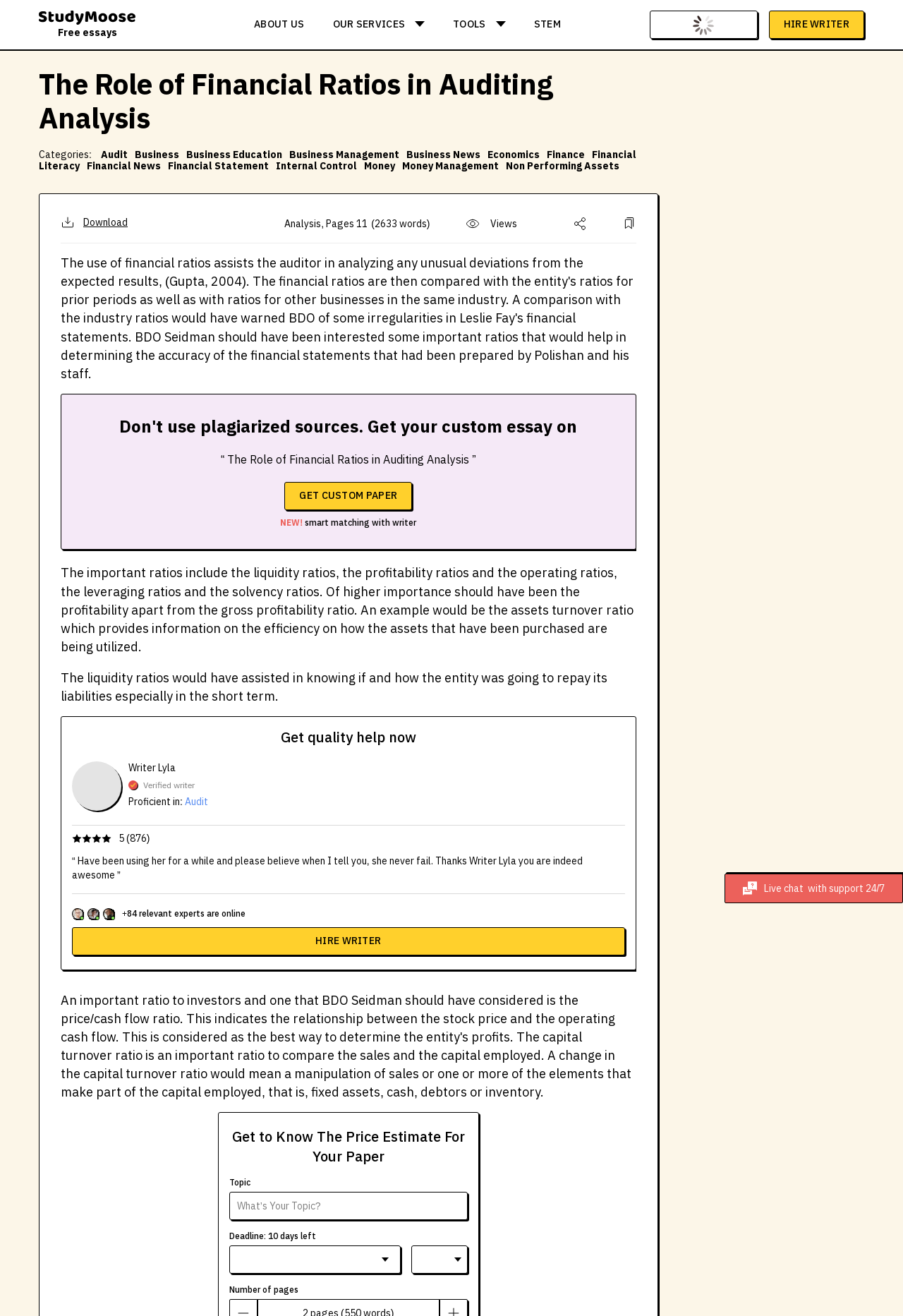Specify the bounding box coordinates of the element's region that should be clicked to achieve the following instruction: "Download the essay sample". The bounding box coordinates consist of four float numbers between 0 and 1, in the format [left, top, right, bottom].

[0.067, 0.164, 0.141, 0.174]